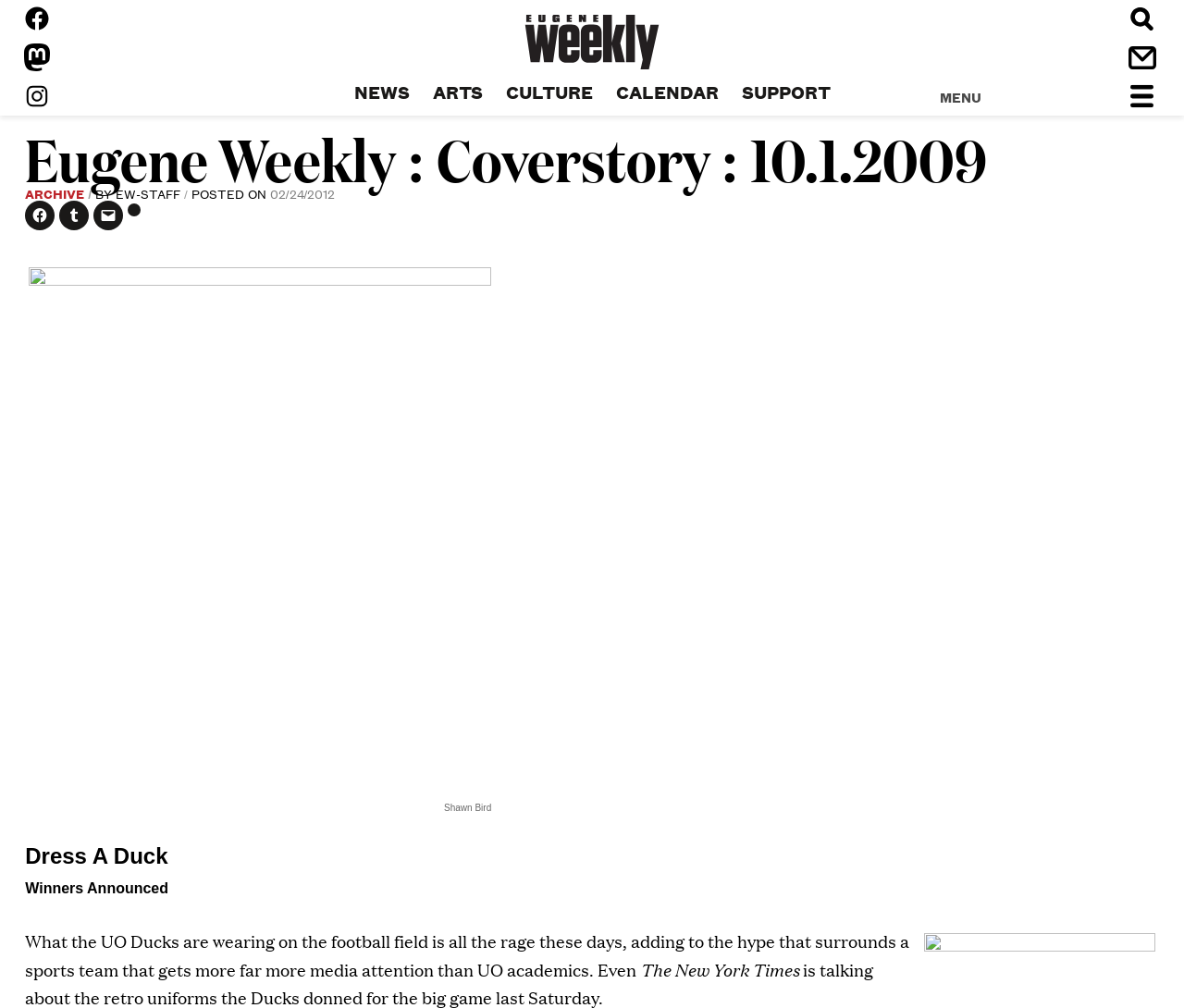Give a complete and precise description of the webpage's appearance.

The webpage appears to be an article from Eugene Weekly, a local news publication. At the top of the page, there is a heading that reads "Eugene Weekly" with a link to the publication's homepage. Below this, there are several links to different sections of the website, including "NEWS", "ARTS", "CULTURE", "CALENDAR", and "SUPPORT". 

To the right of these links, there is a button labeled "MENU" that, when expanded, likely reveals a dropdown menu with more options. Above this button, there is a search bar with a magnifying glass icon and the text "SEARCH". 

On the left side of the page, there are links to the publication's social media profiles, including Facebook, Mastodon, and Instagram. 

The main content of the page is an article with the title "Shawn Bird Dress A Duck Winners Announced". The article appears to be about the University of Oregon's football team and their uniforms. The text begins by discussing how the team's uniforms are getting more attention than the university's academics. 

There are several images on the page, but none of them have descriptive text. The article also includes a timestamp indicating when it was posted, as well as links to share the article on social media or email it to a friend.